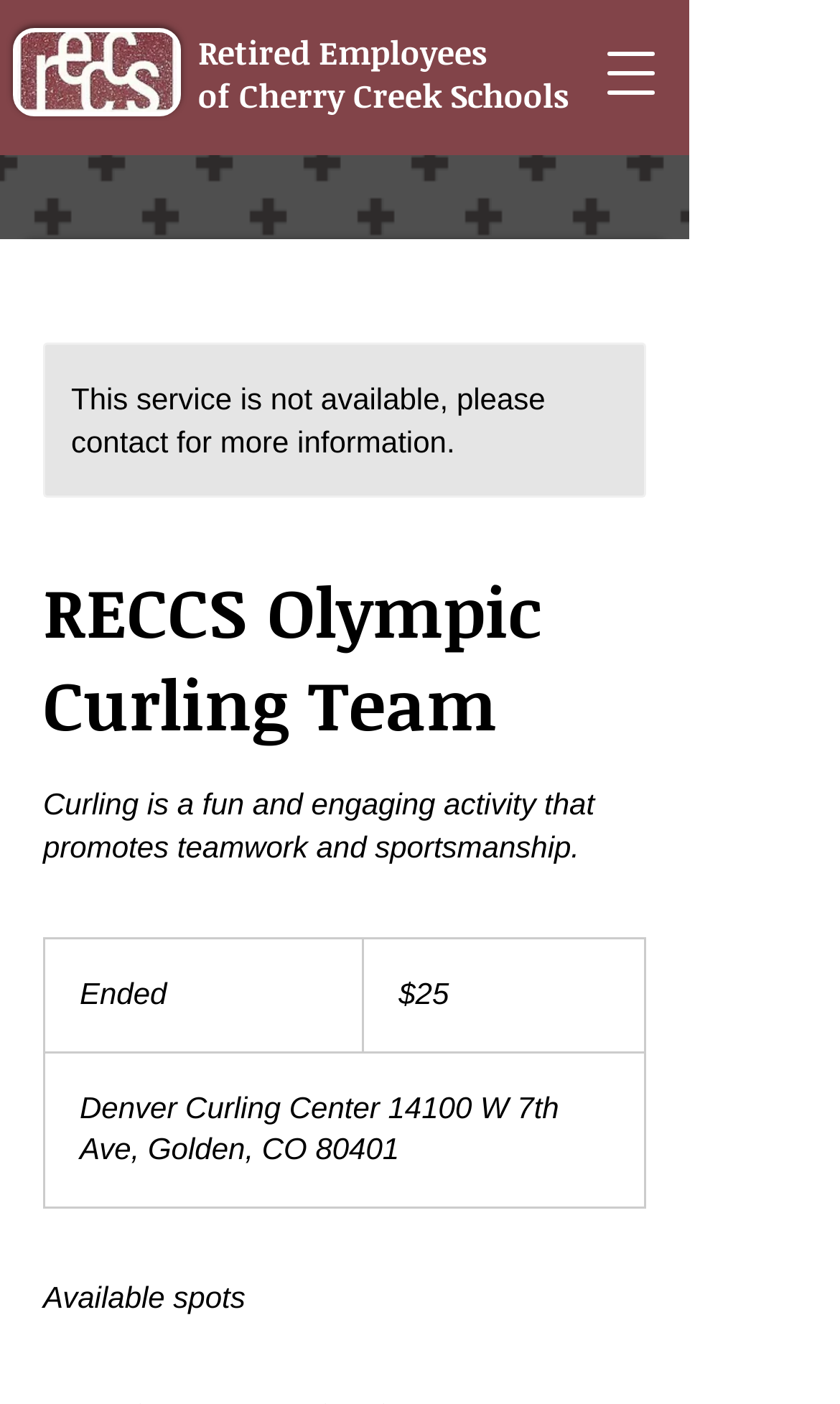Describe all visible elements and their arrangement on the webpage.

The webpage is about the RECCS Olympic Curling Team. At the top left, there is a link. Next to it, on the top center, is a heading that reads "Retired Employees of Cherry Creek Schools". On the top right, there is a button to open a navigation menu. 

When the navigation menu is opened, a dialog box appears with several sections. At the top of the dialog box, there is a status message indicating that the service is not available and to contact for more information. Below it, there is a heading that reads "RECCS Olympic Curling Team". 

The main content of the dialog box describes curling as a fun and engaging activity that promotes teamwork and sportsmanship. Below this description, there is information about an event, including the status "Ended", a price of 25 US dollars, and the location "Denver Curling Center 14100 W 7th Ave, Golden, CO 80401" at the bottom center. Finally, at the bottom left, there is a section about "Available spots".